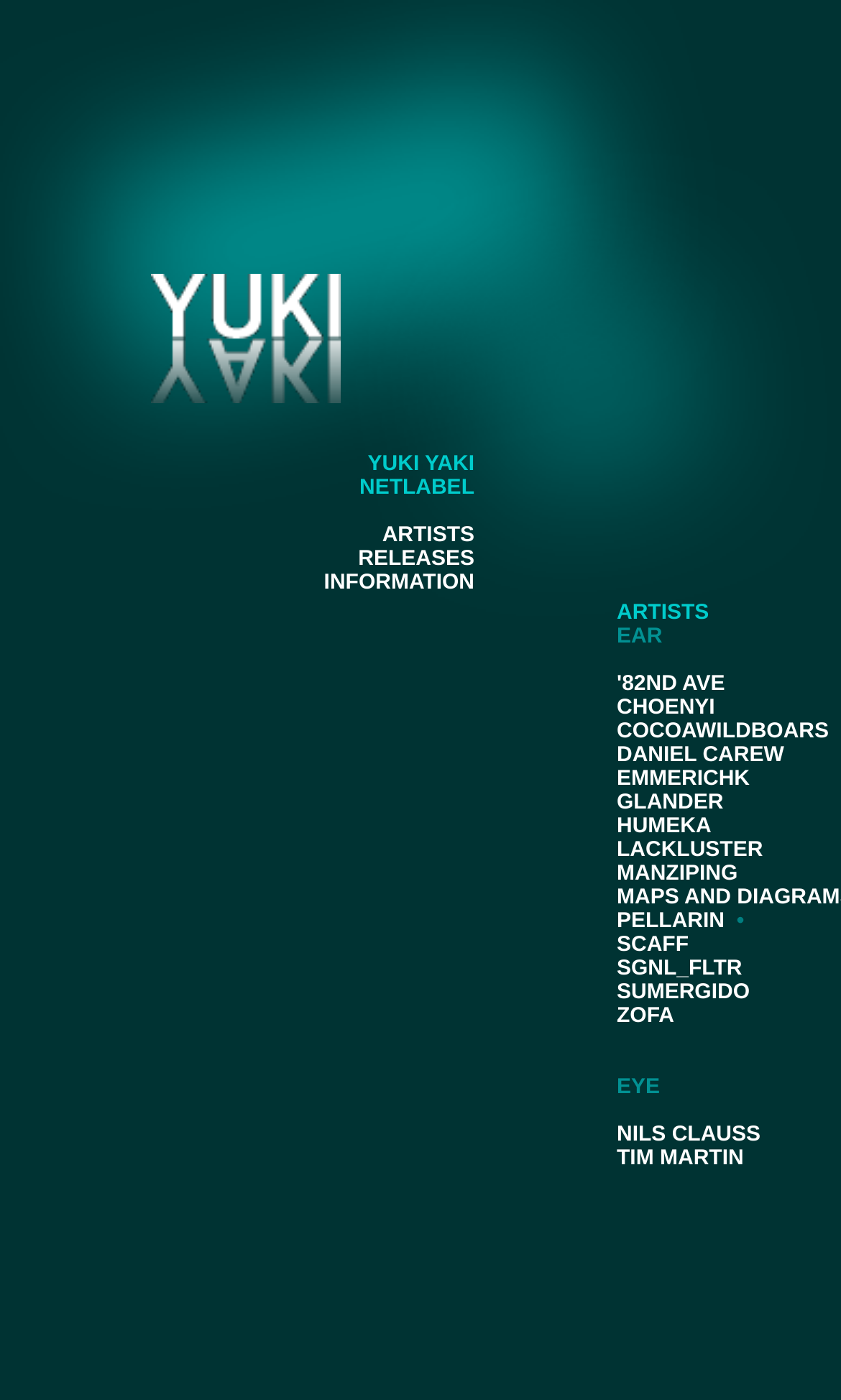Please indicate the bounding box coordinates of the element's region to be clicked to achieve the instruction: "Explore the RELEASES section". Provide the coordinates as four float numbers between 0 and 1, i.e., [left, top, right, bottom].

[0.426, 0.391, 0.564, 0.408]